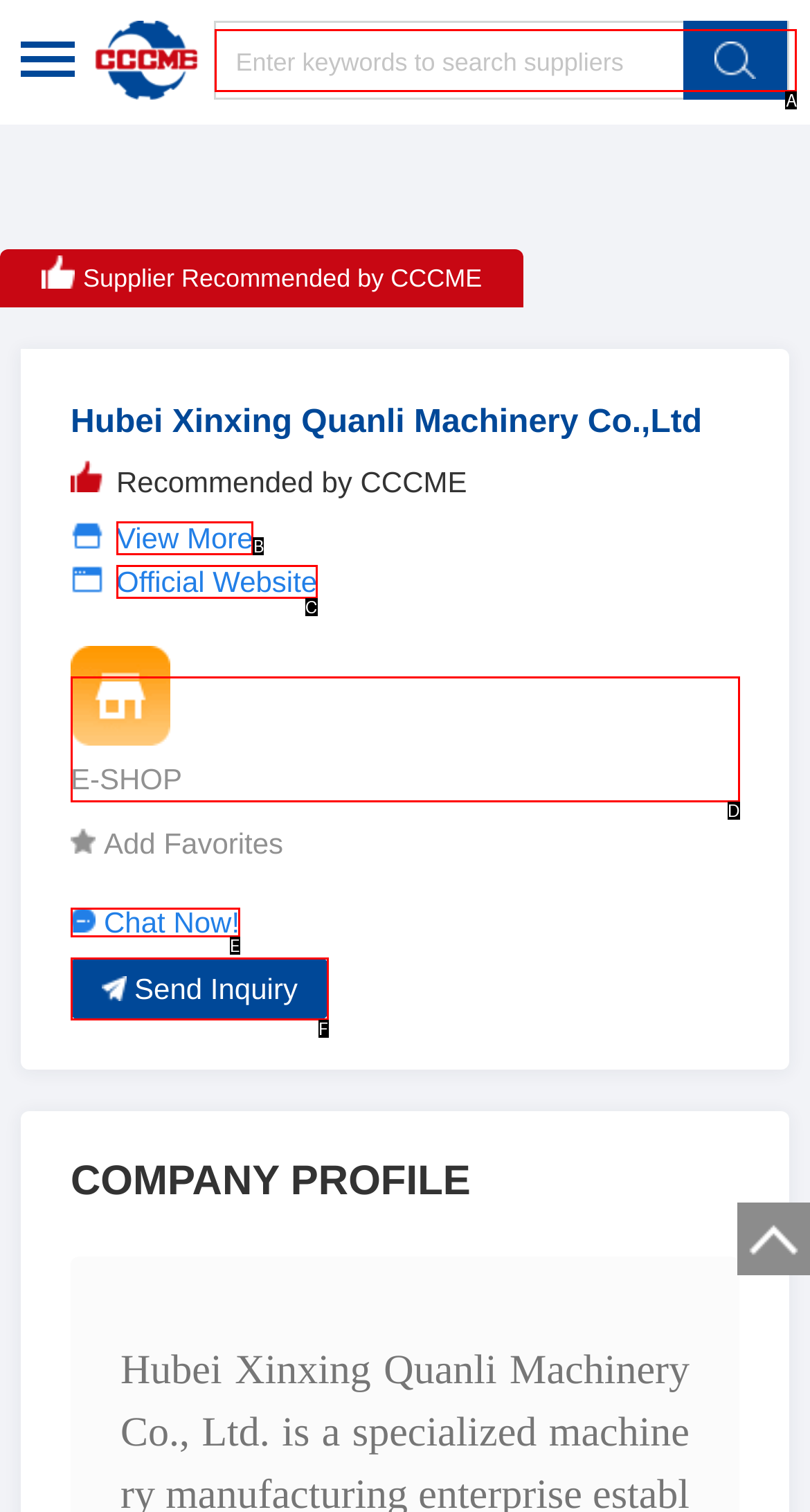Select the option that matches this description: 1271
Answer by giving the letter of the chosen option.

None